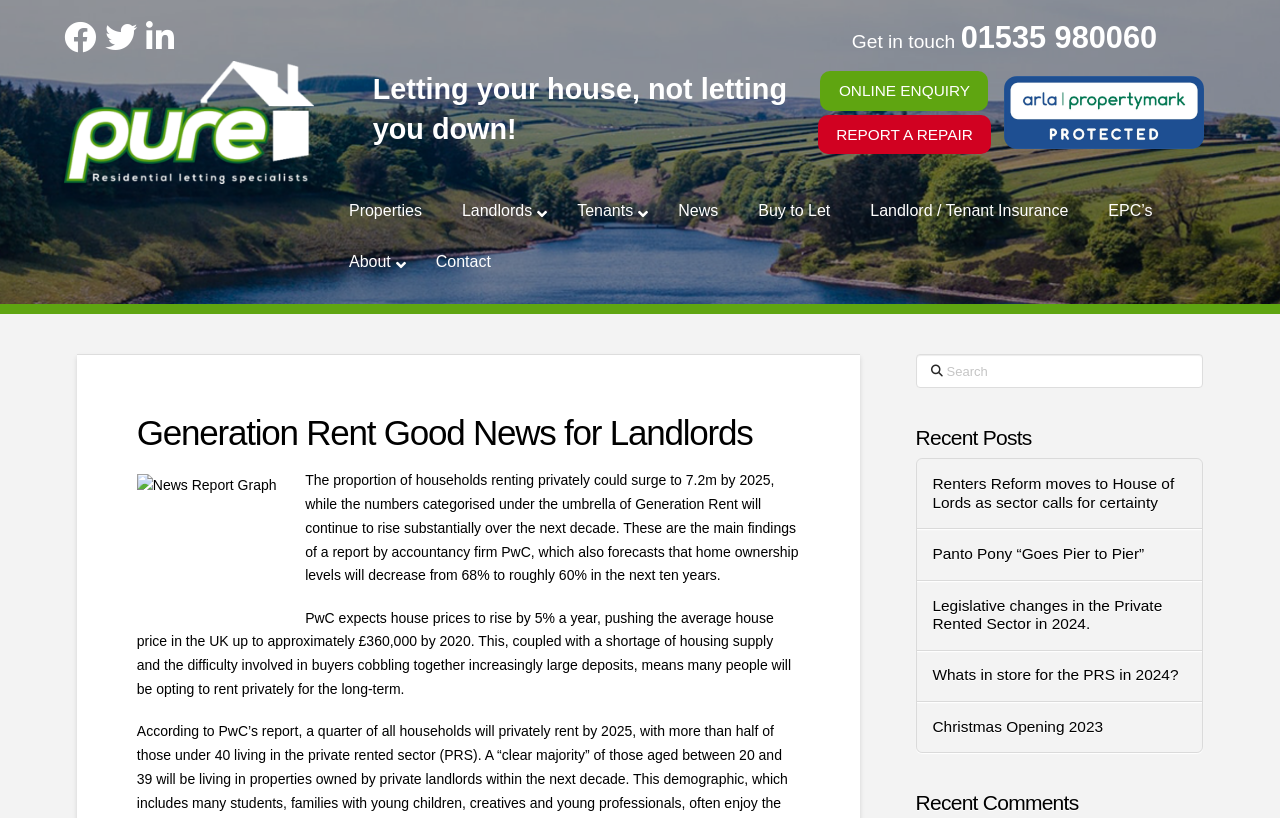Could you specify the bounding box coordinates for the clickable section to complete the following instruction: "Read the 'Generation Rent Good News for Landlords' article"?

[0.107, 0.507, 0.625, 0.552]